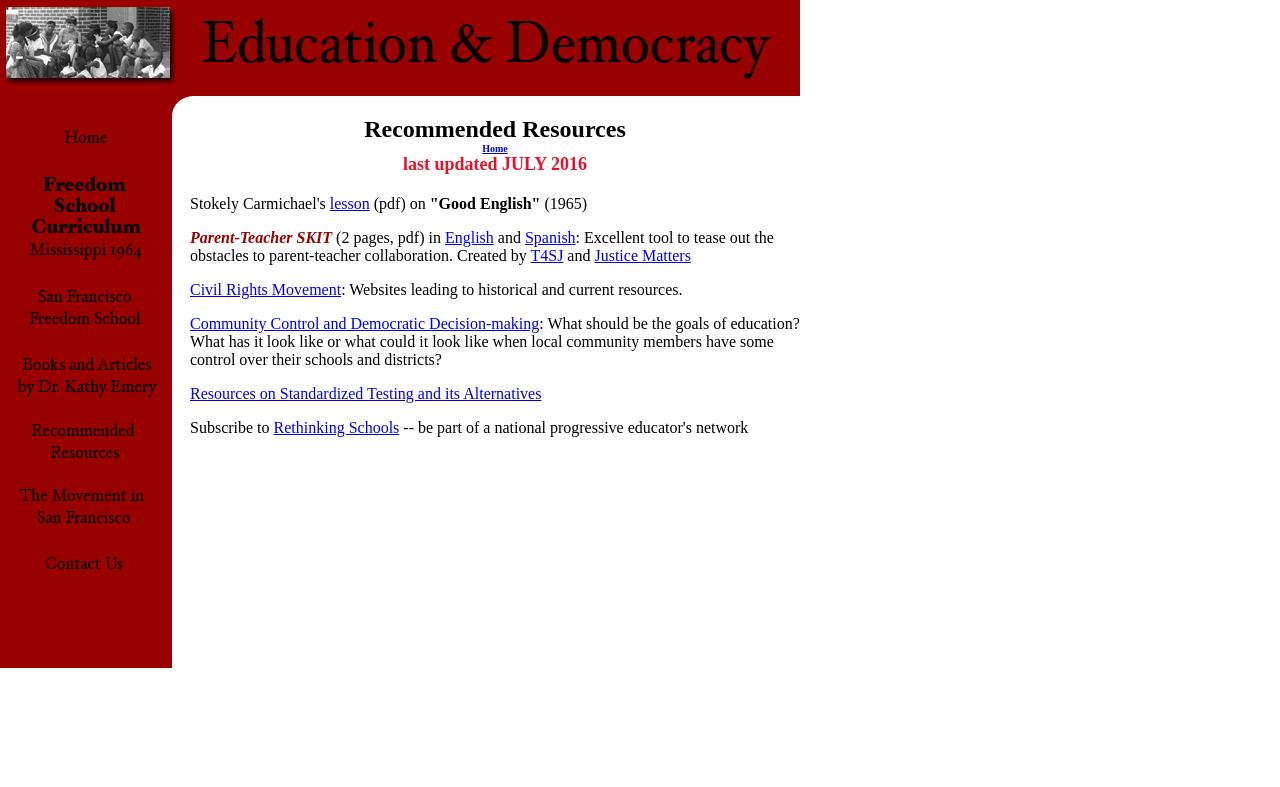Could you please study the image and provide a detailed answer to the question:
What is the name of the organization that created the parent-teacher skit?

The organization that created the parent-teacher skit is T4SJ and Justice Matters, as mentioned in the description of the recommended resource 'Parent-Teacher SKIT'.